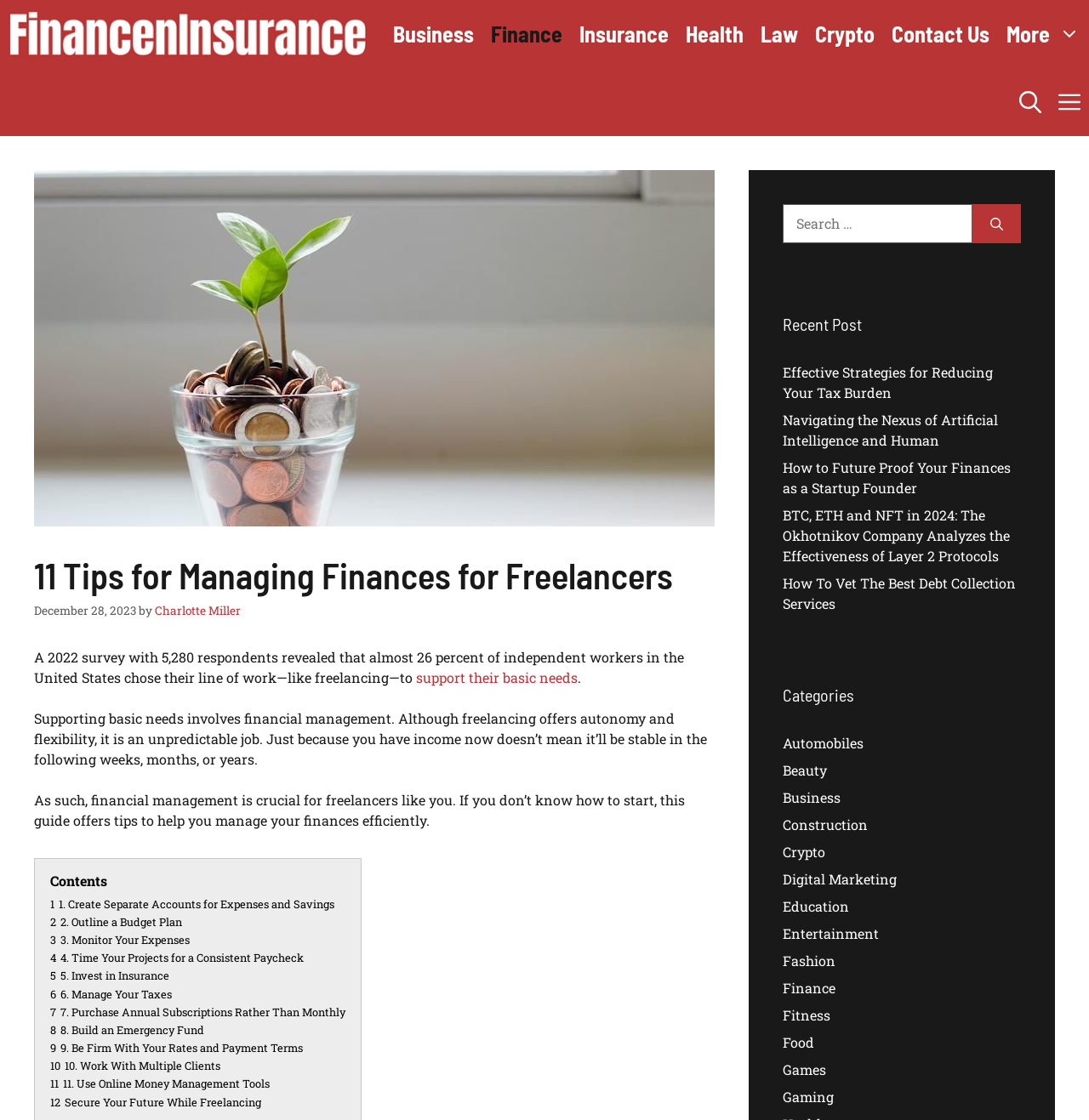Answer this question using a single word or a brief phrase:
What is the category of the article?

Finance